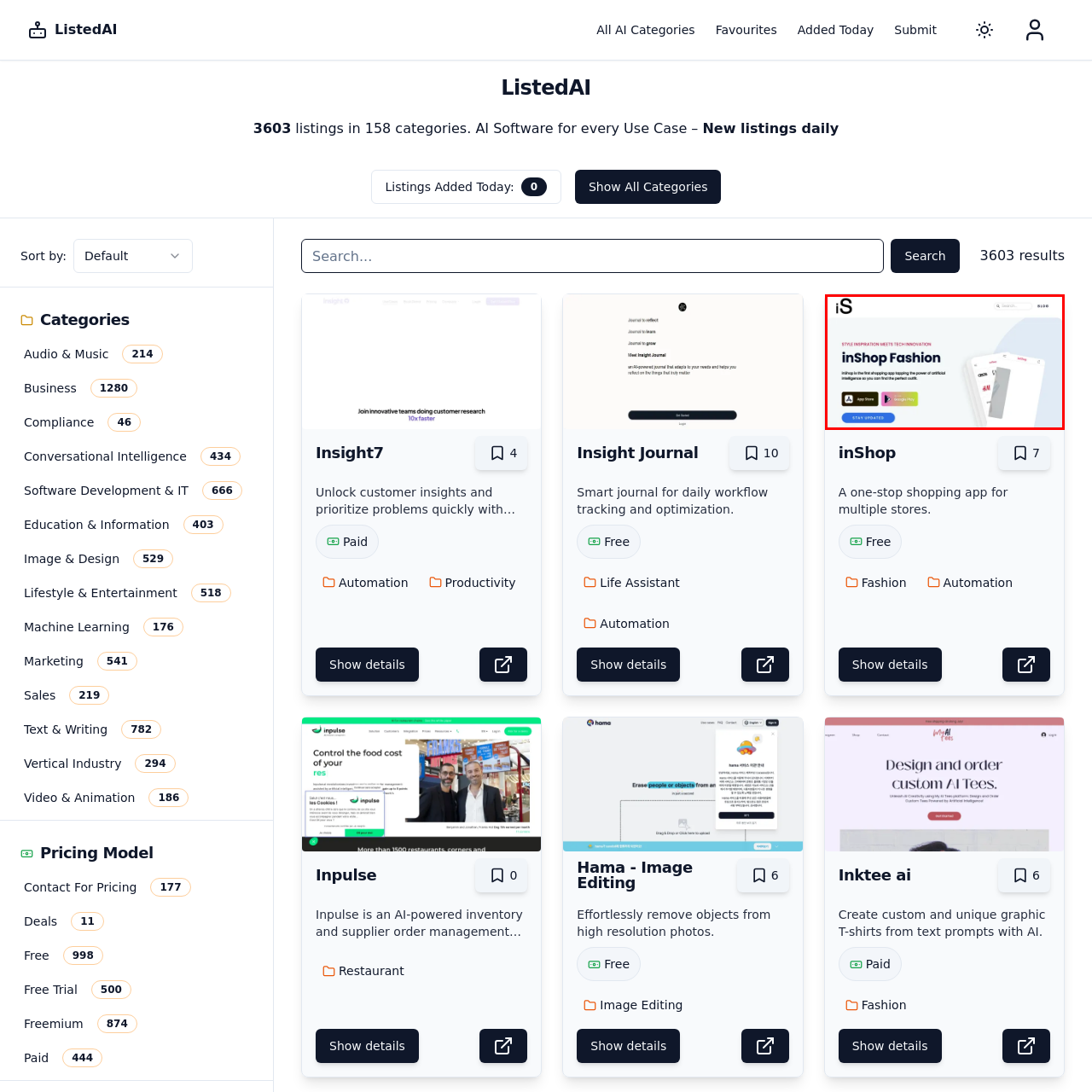What are the two platforms where users can download the app?
Look at the image highlighted within the red bounding box and provide a detailed answer to the question.

The image features buttons linking to the Apple App Store and Google Play, encouraging users to download the app for easy access to fashion inspiration.